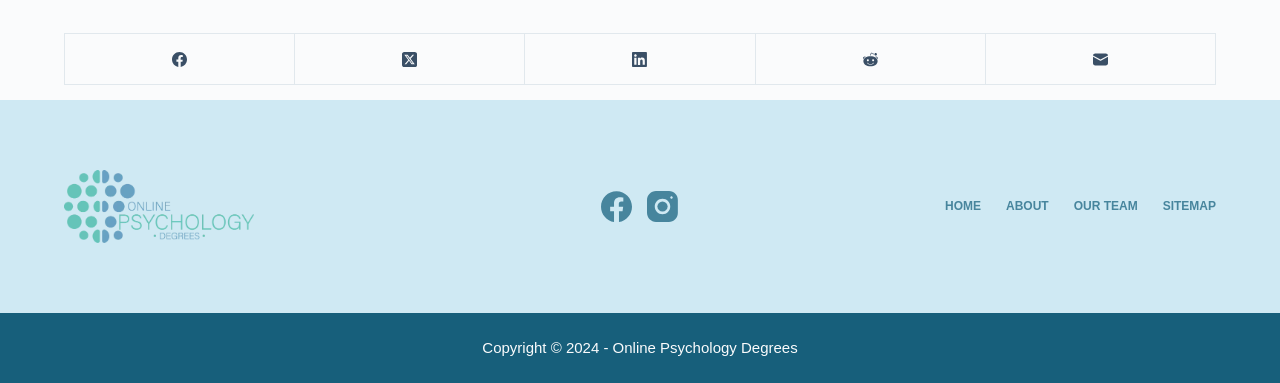Locate the coordinates of the bounding box for the clickable region that fulfills this instruction: "go to HOME page".

[0.729, 0.519, 0.776, 0.56]